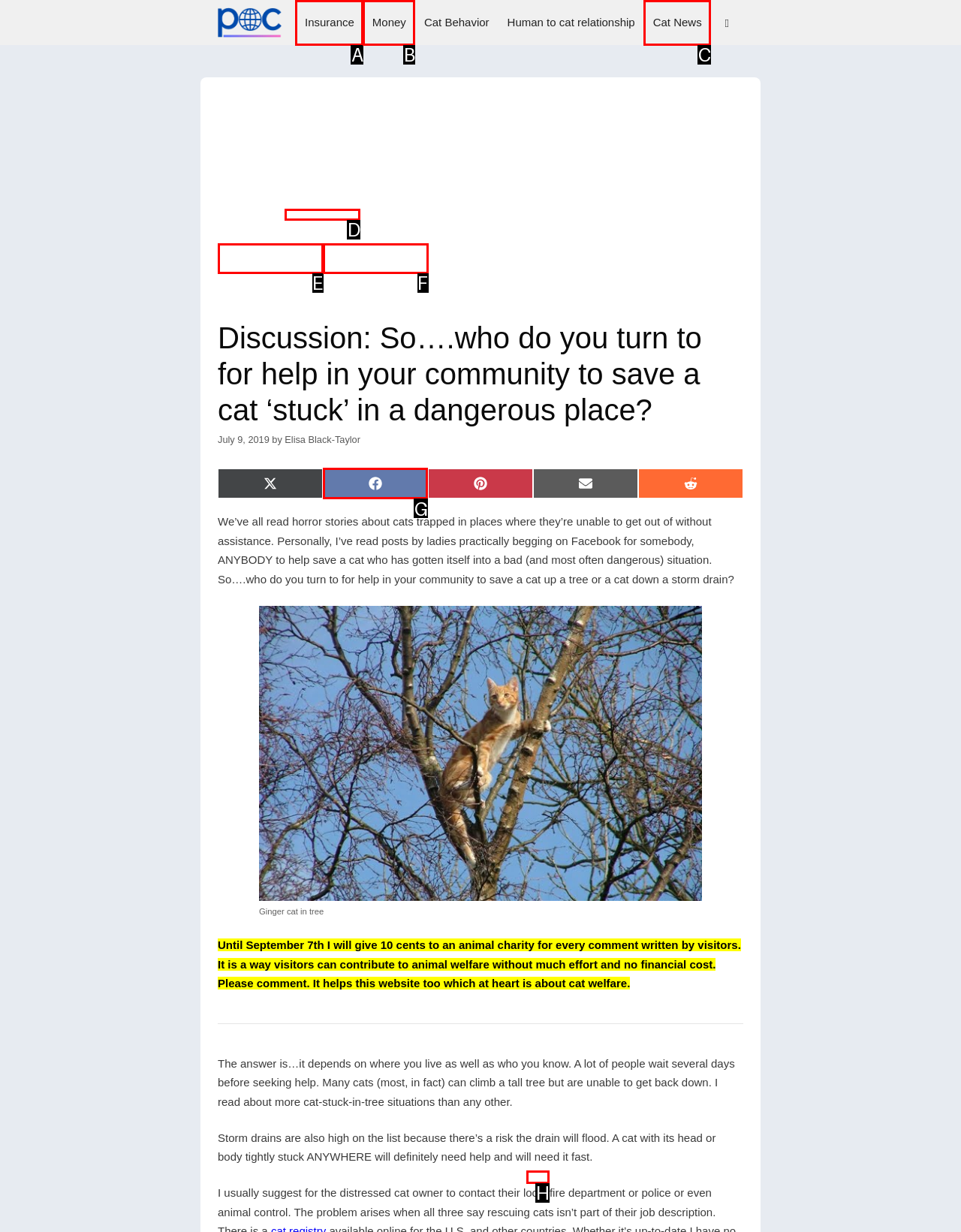Tell me which letter corresponds to the UI element that should be clicked to fulfill this instruction: Cite this in APA style
Answer using the letter of the chosen option directly.

None